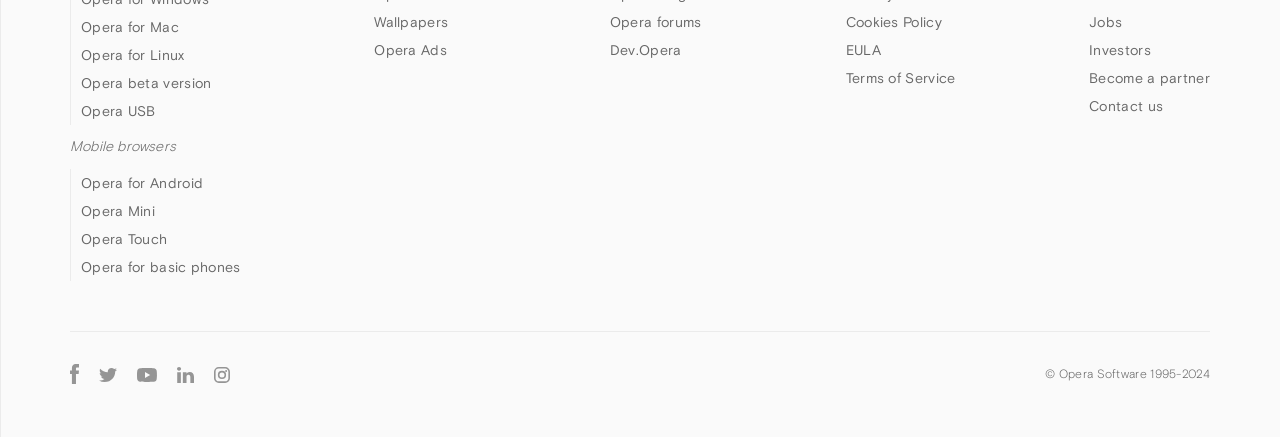Identify the coordinates of the bounding box for the element described below: "Opera for Android". Return the coordinates as four float numbers between 0 and 1: [left, top, right, bottom].

[0.063, 0.4, 0.159, 0.436]